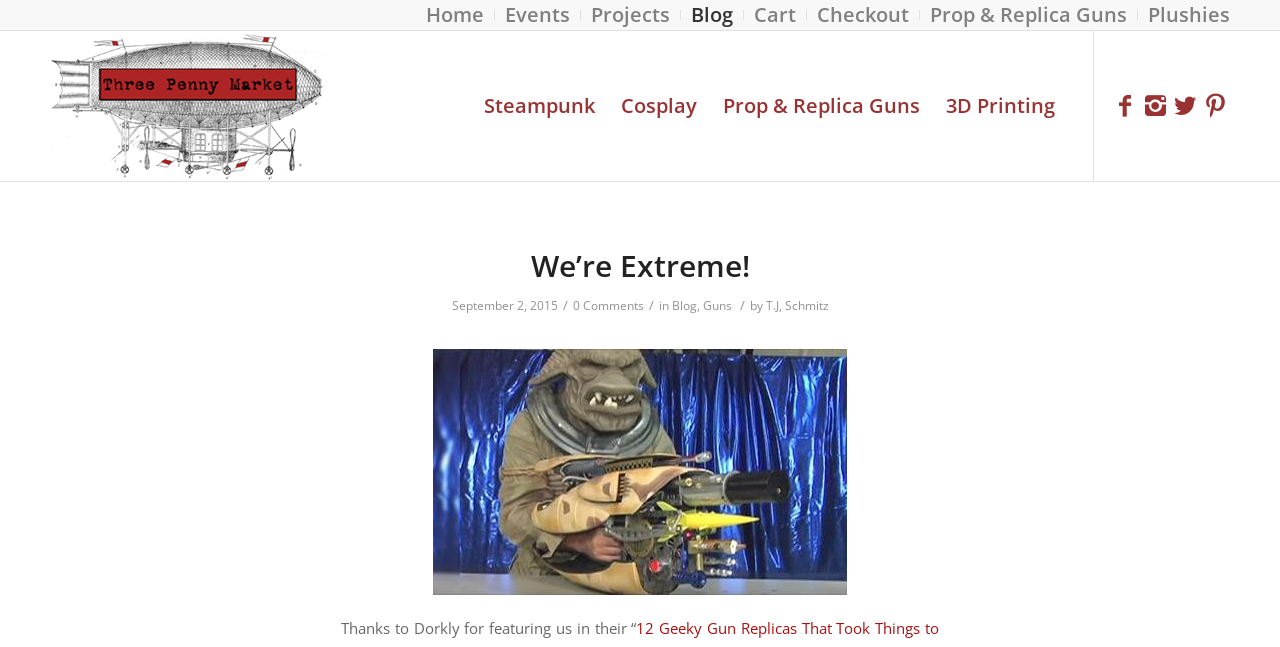Please indicate the bounding box coordinates of the element's region to be clicked to achieve the instruction: "View the Facebook page". Provide the coordinates as four float numbers between 0 and 1, i.e., [left, top, right, bottom].

[0.867, 0.139, 0.891, 0.185]